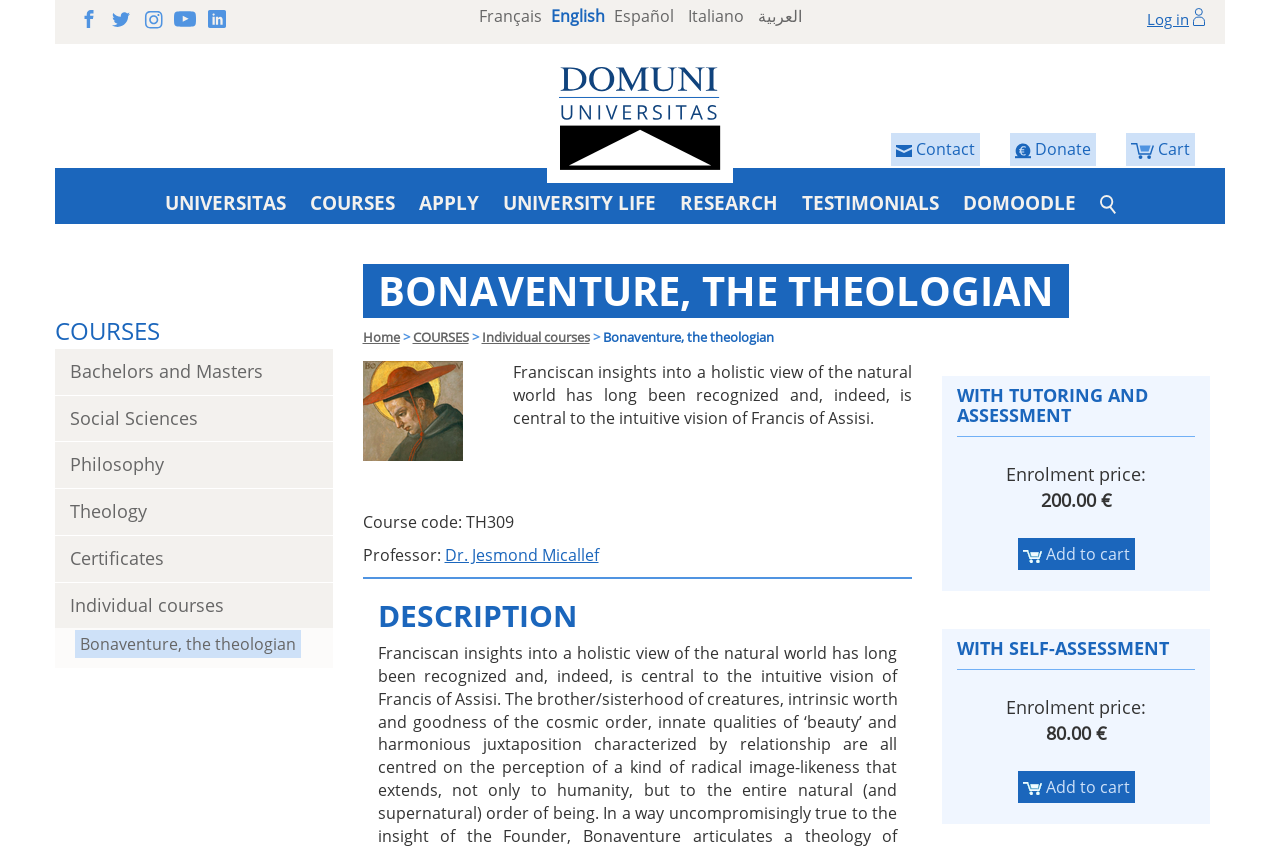Can you specify the bounding box coordinates for the region that should be clicked to fulfill this instruction: "Select the 'English' language".

[0.43, 0.006, 0.472, 0.032]